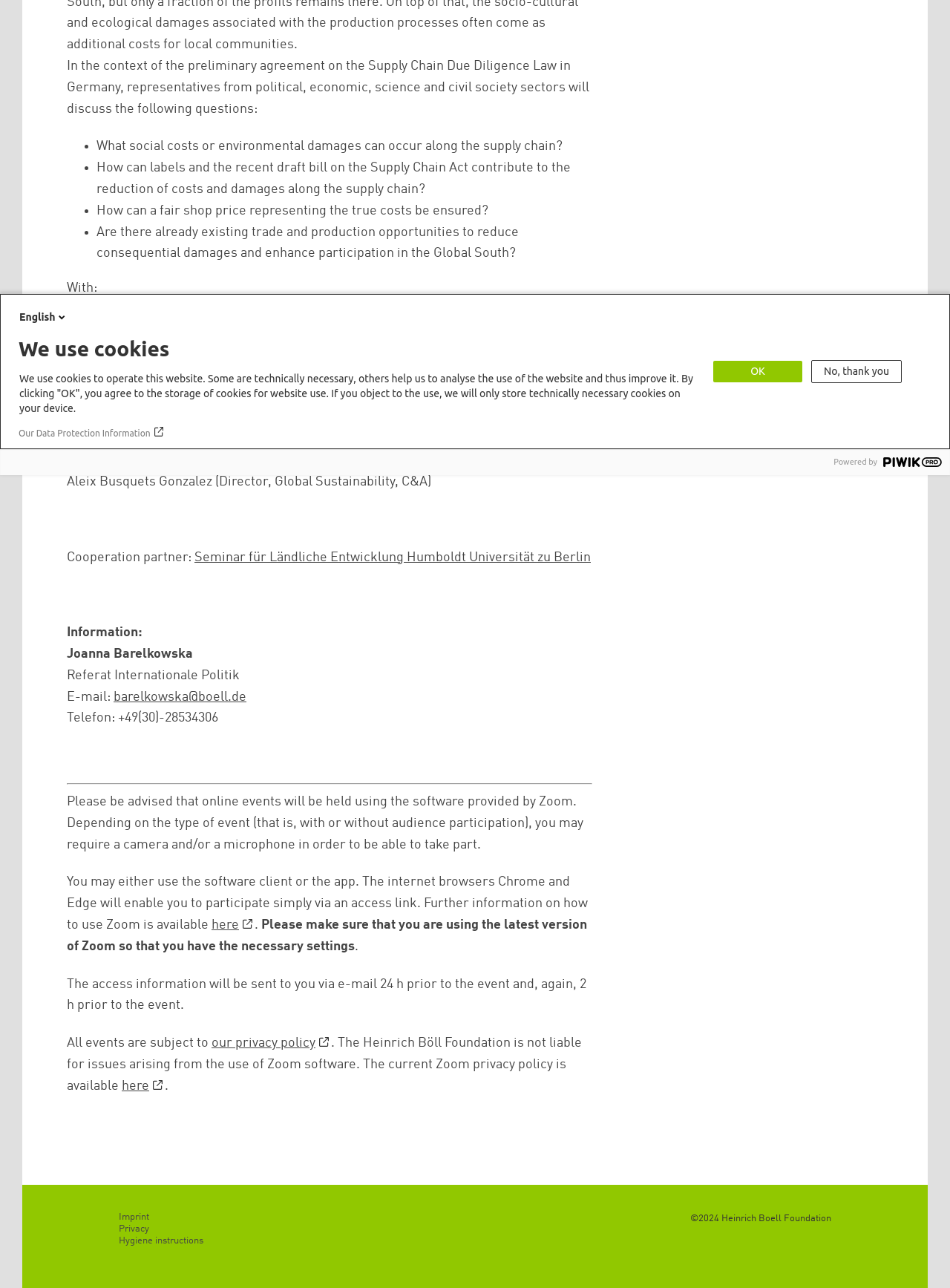Determine the bounding box coordinates of the UI element described by: "here".

[0.128, 0.838, 0.173, 0.848]